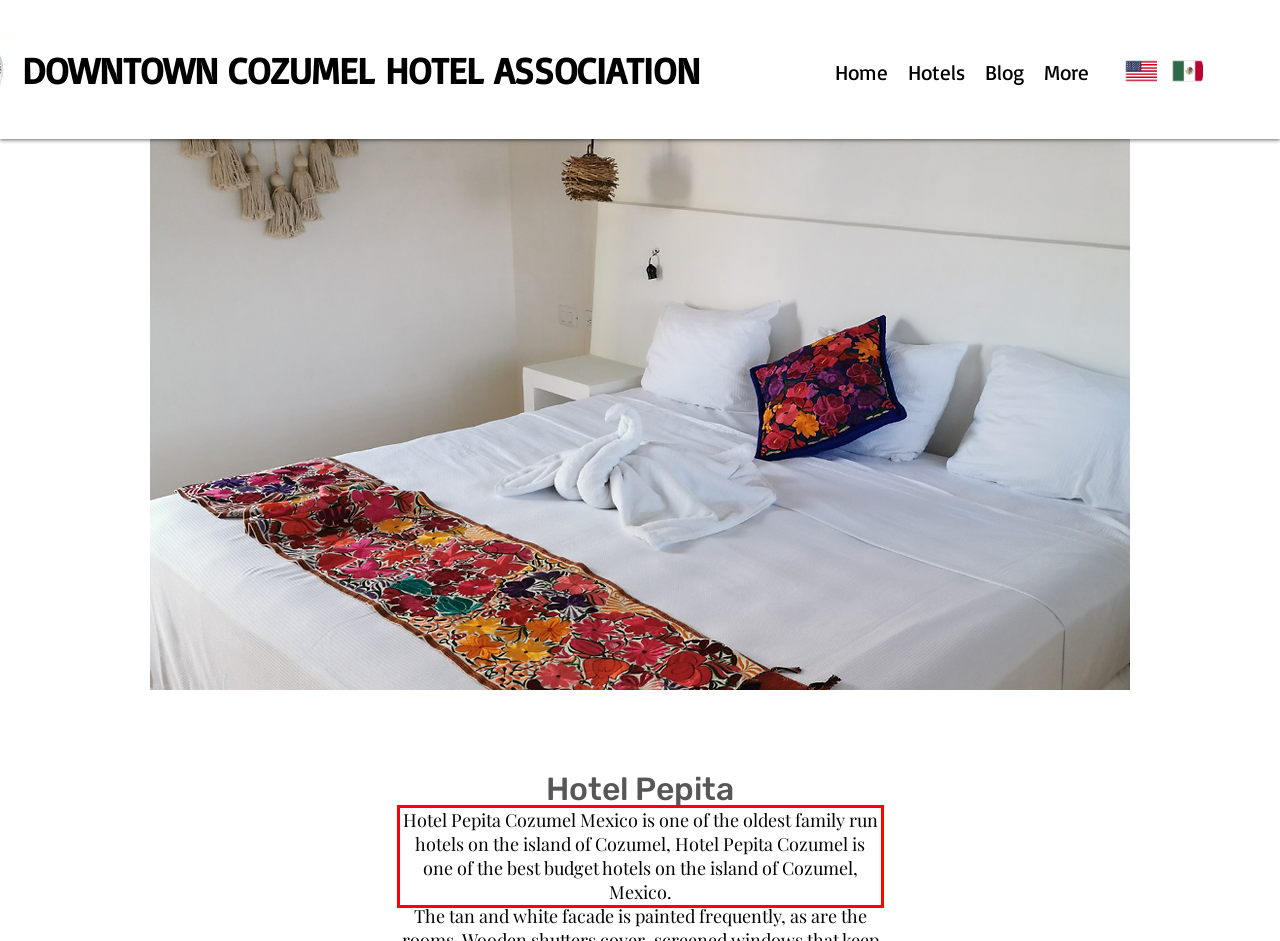From the screenshot of the webpage, locate the red bounding box and extract the text contained within that area.

Hotel Pepita Cozumel Mexico is one of the oldest family run hotels on the island of Cozumel, Hotel Pepita Cozumel is one of the best budget hotels on the island of Cozumel, Mexico.